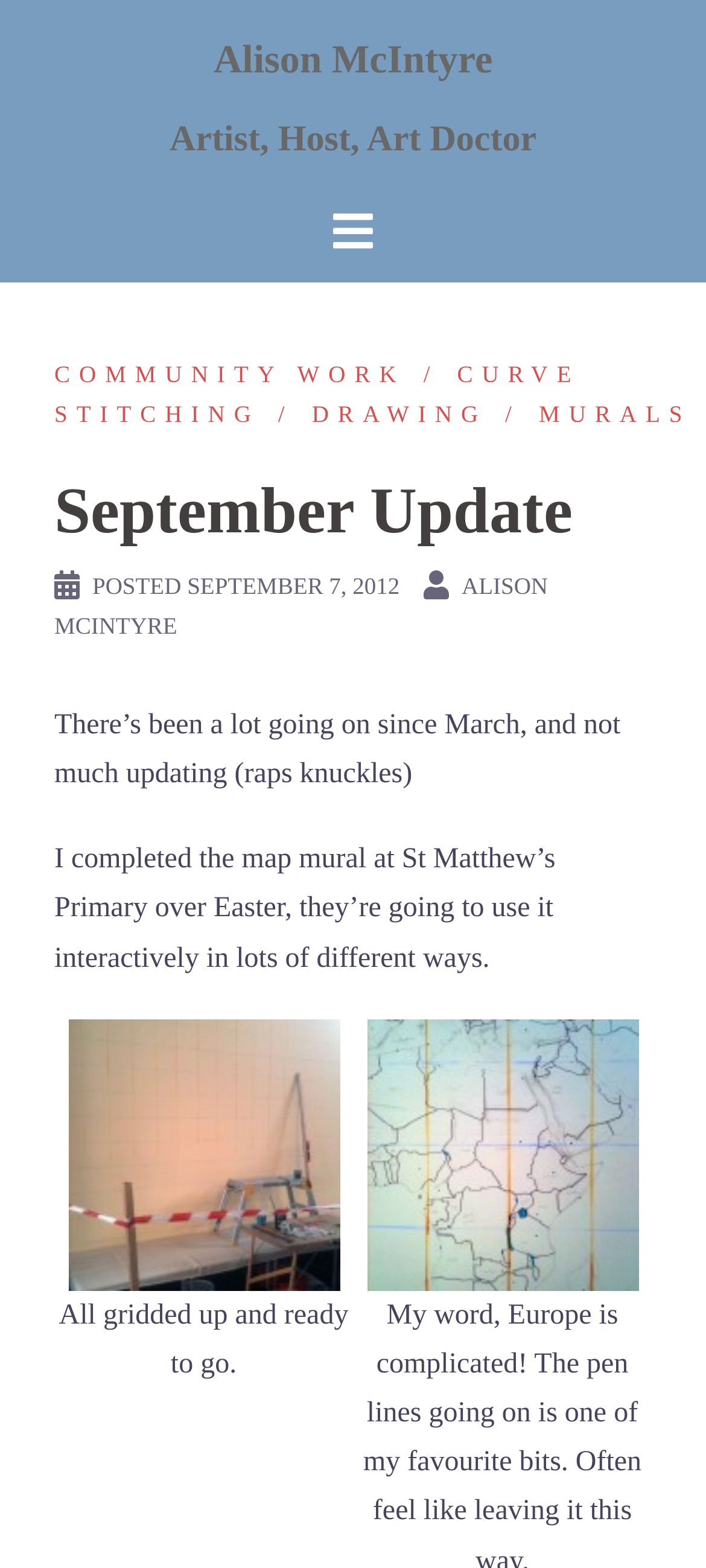Please determine the bounding box coordinates of the element to click on in order to accomplish the following task: "Read the September update". Ensure the coordinates are four float numbers ranging from 0 to 1, i.e., [left, top, right, bottom].

[0.077, 0.301, 0.923, 0.361]